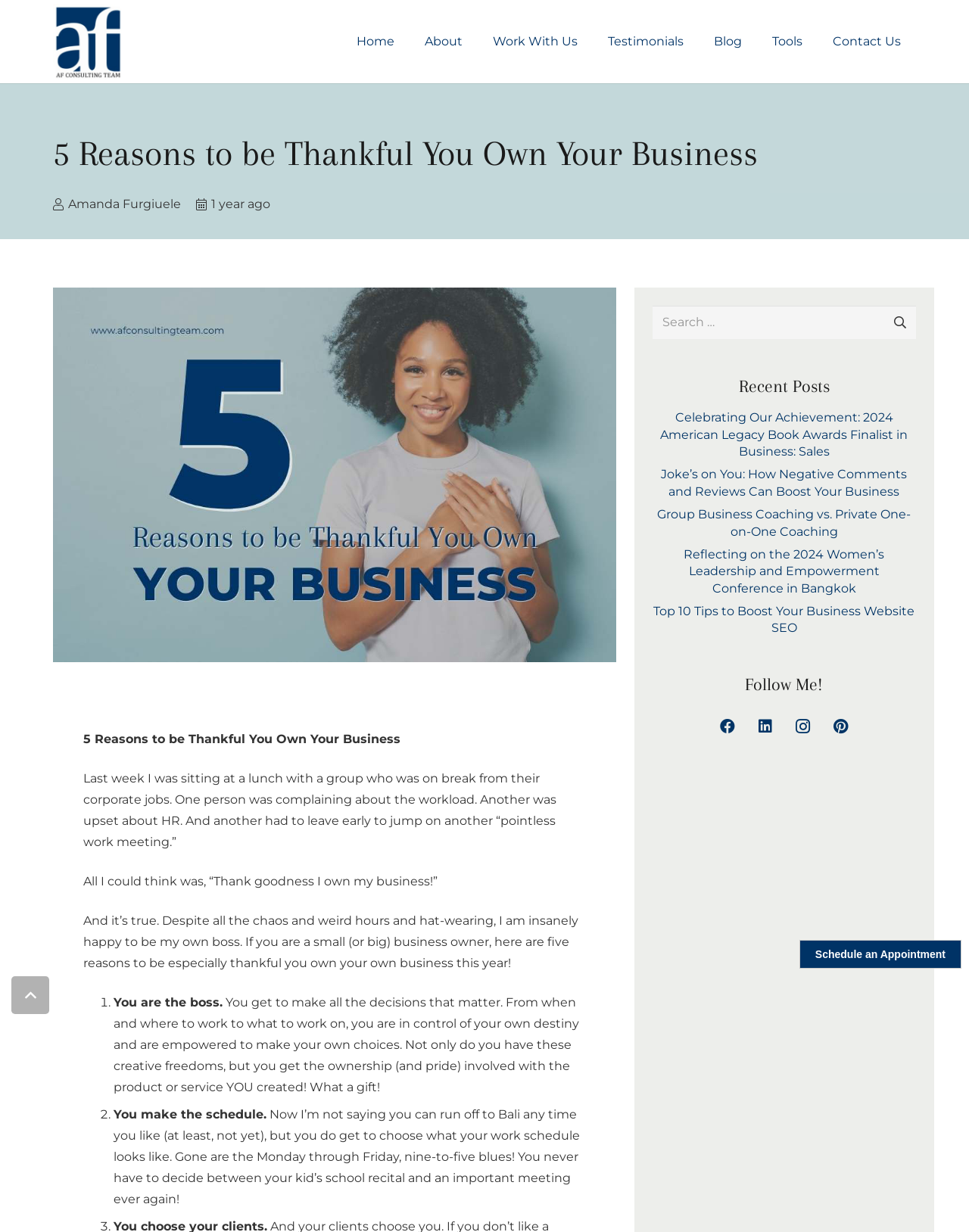How many links are in the 'Recent Posts' section?
Using the image provided, answer with just one word or phrase.

5